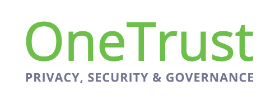Respond with a single word or phrase to the following question:
What does the green font signify?

Growth and trustworthiness